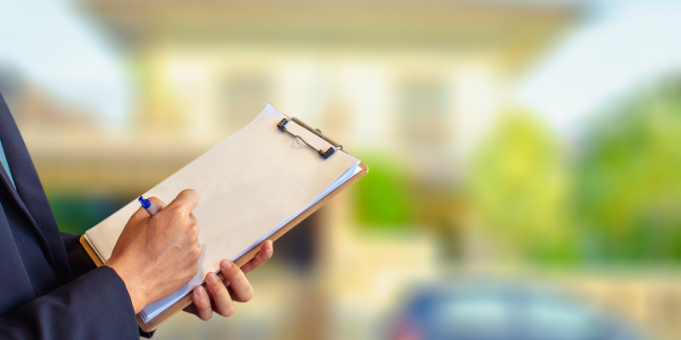What is the likely purpose of the person's activity? Examine the screenshot and reply using just one word or a brief phrase.

home inspection